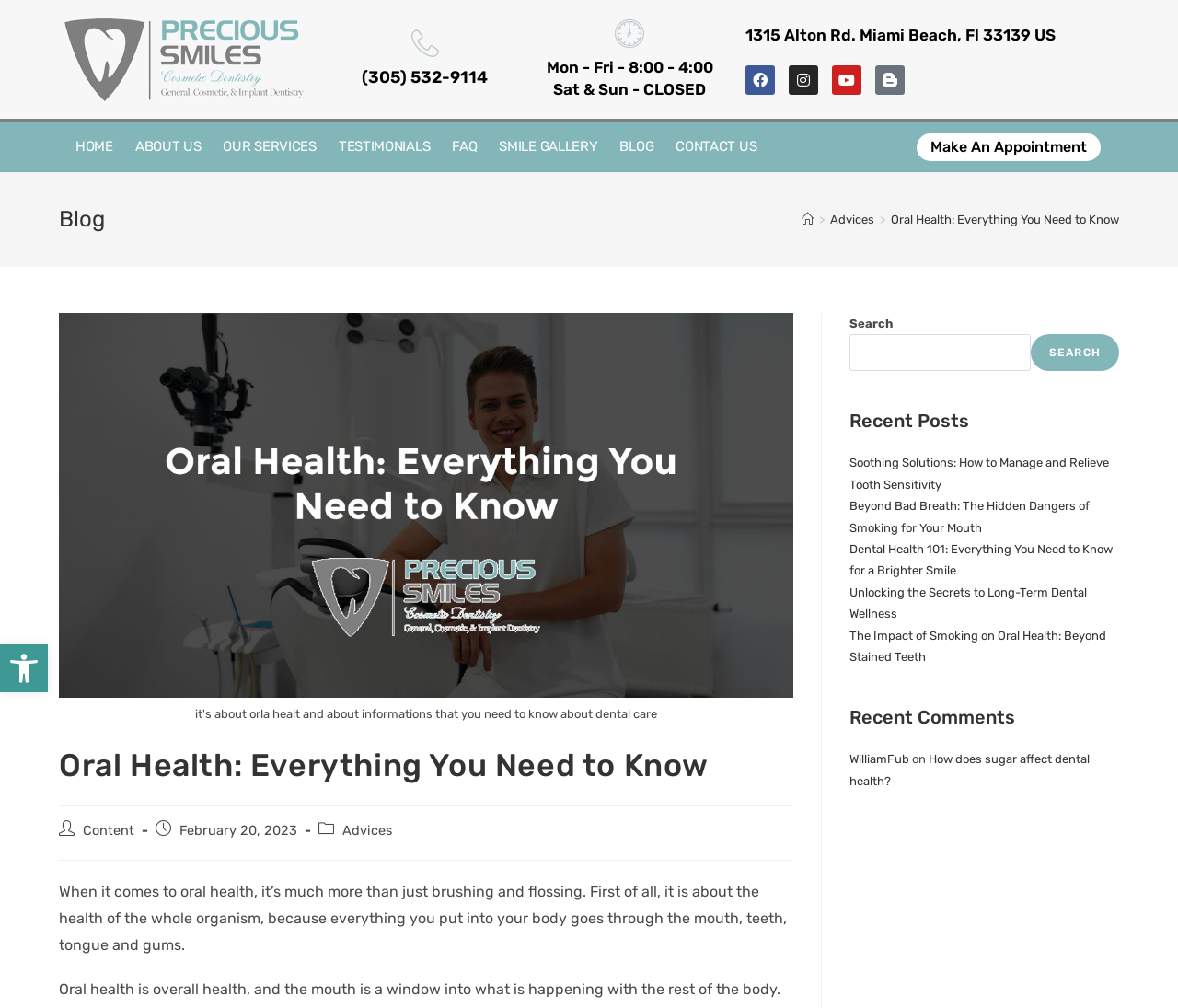Answer the following query concisely with a single word or phrase:
What are the office hours of the dentist?

Mon - Fri - 8:00 - 4:00 Sat & Sun - CLOSED